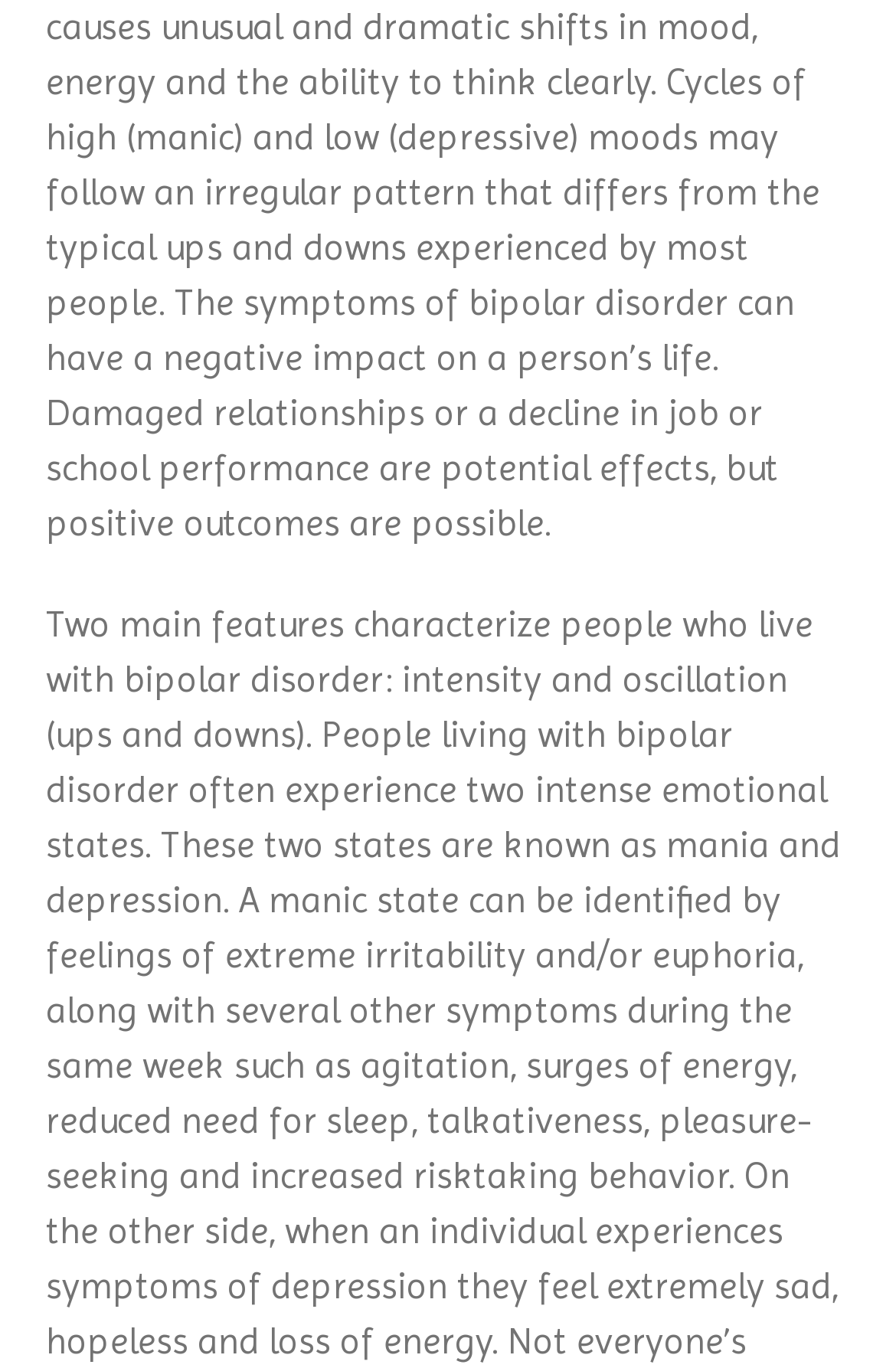Find the bounding box of the UI element described as follows: "Schizoaffective Disorder".

[0.449, 0.243, 0.936, 0.29]